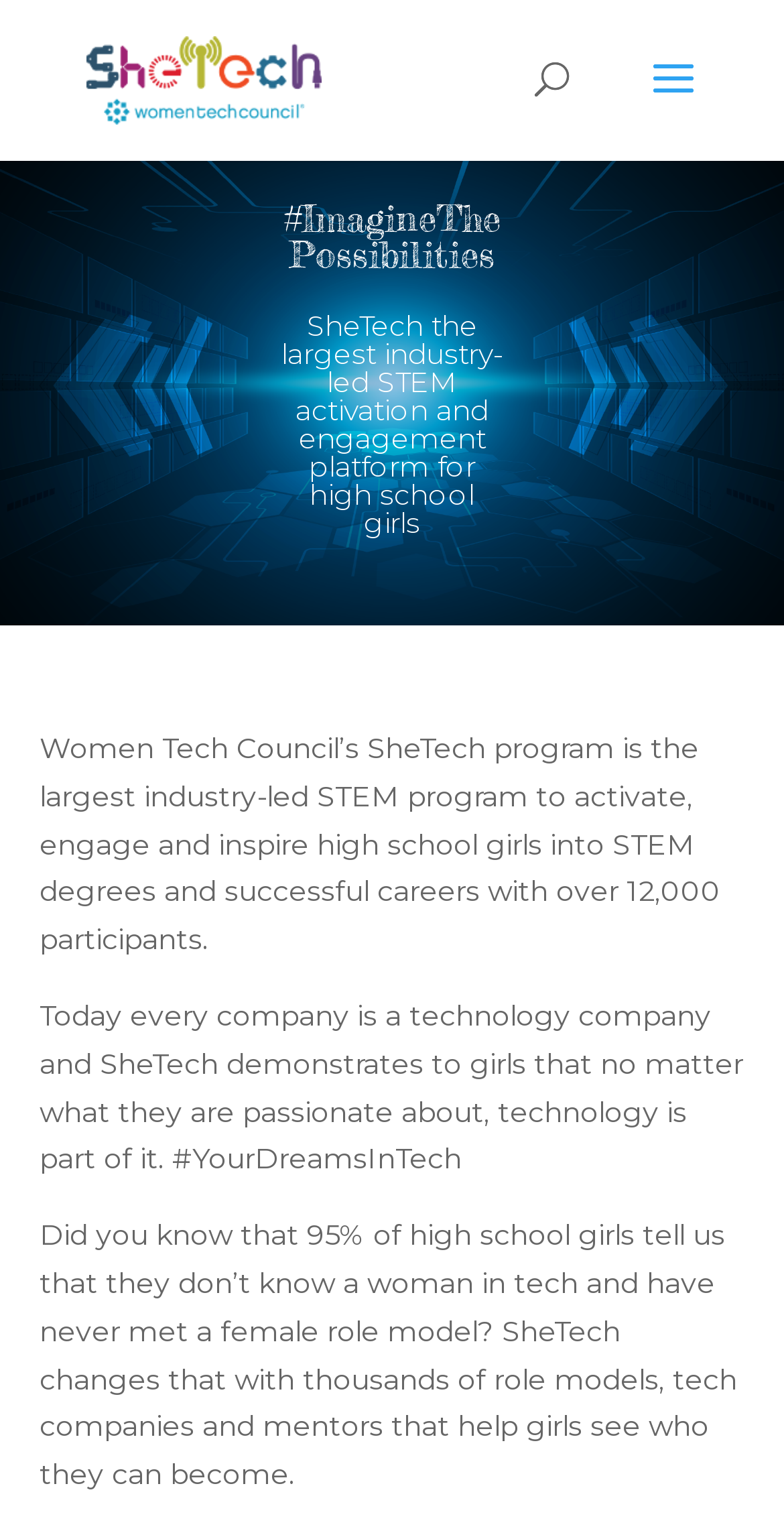Answer the following inquiry with a single word or phrase:
What is the purpose of the SheTech program according to the webpage?

To provide role models and mentors to high school girls